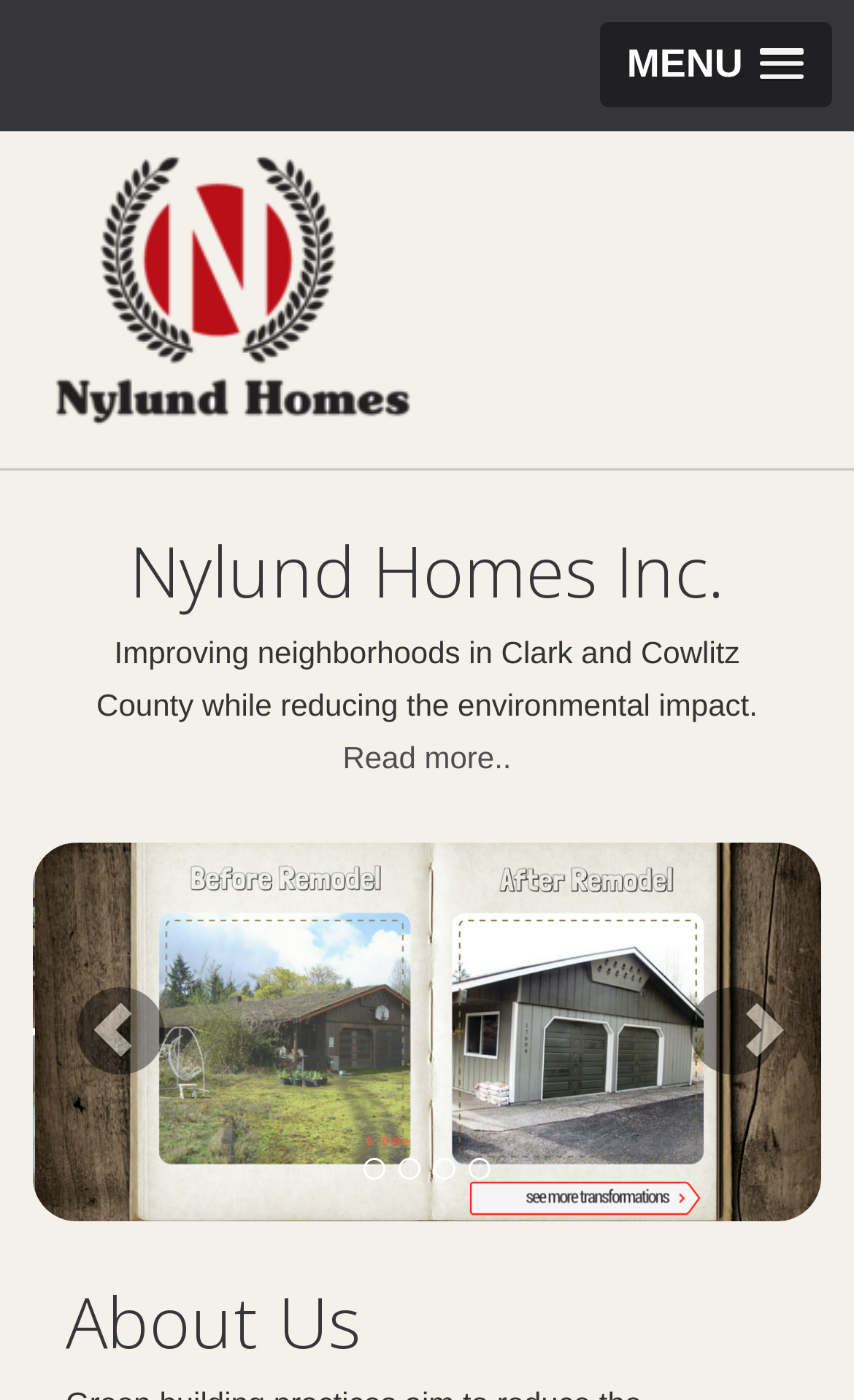Given the content of the image, can you provide a detailed answer to the question?
What is the topic of the 'Read more..' link?

The 'Read more..' link is located below the static text element 'Improving neighborhoods in Clark and Cowlitz County while reducing the environmental impact.', suggesting that the link leads to more information about the company, its mission, and its goals.